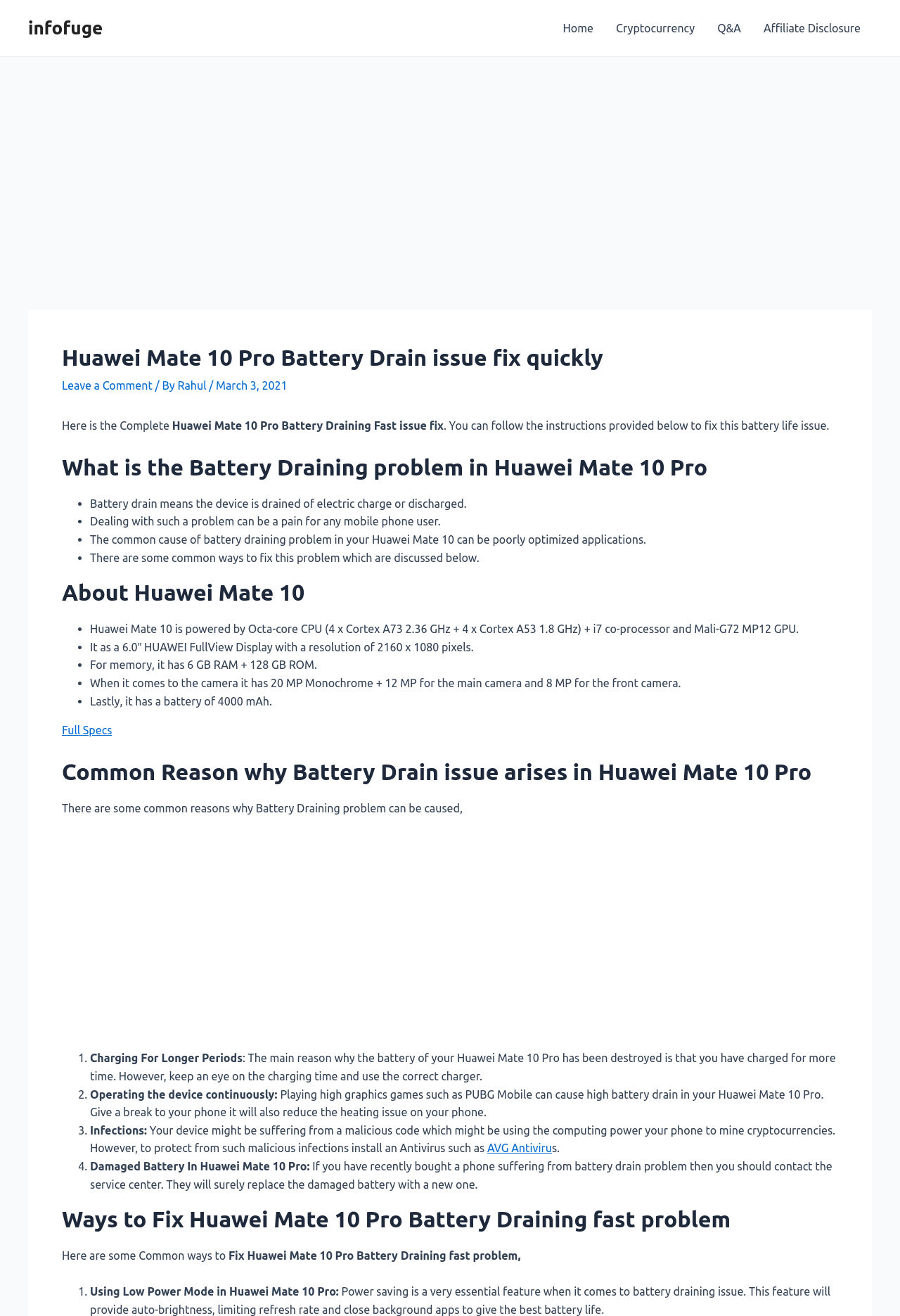What is the name of the phone model discussed on this webpage?
Answer with a single word or phrase, using the screenshot for reference.

Huawei Mate 10 Pro